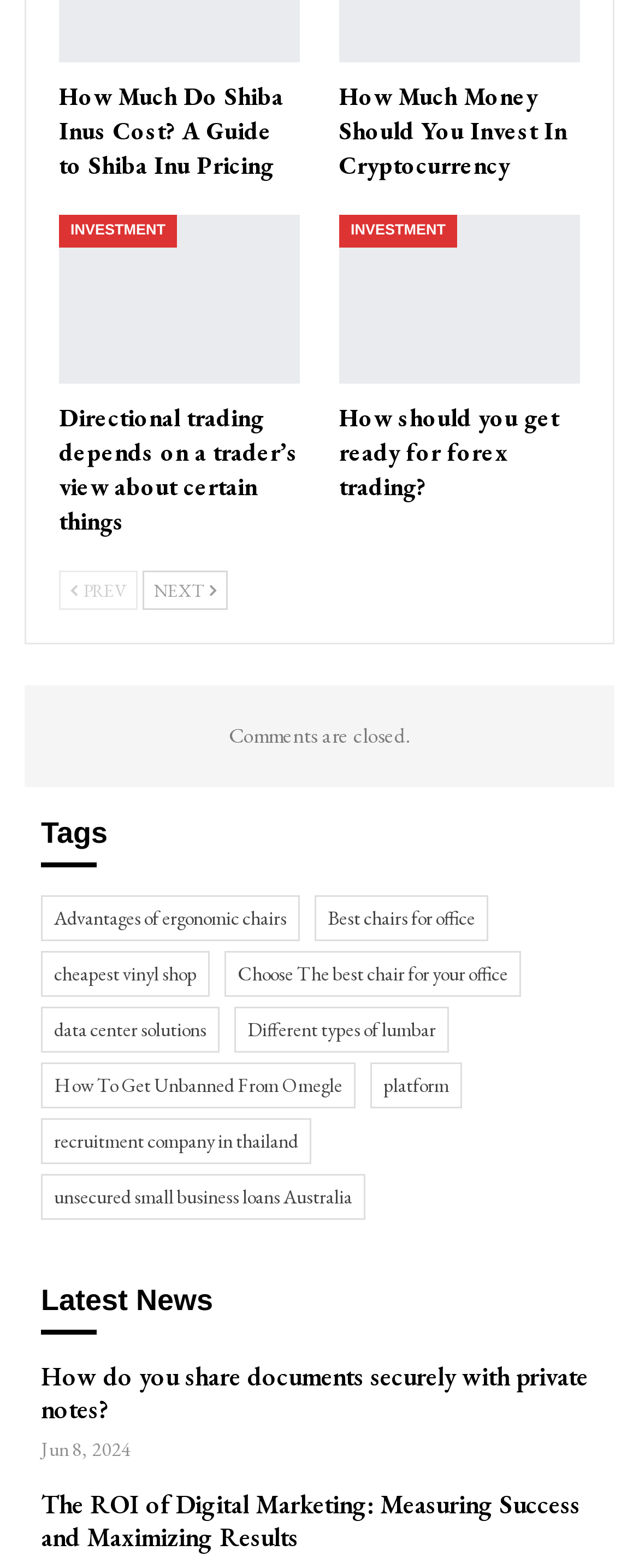What is the date mentioned in the time element?
Examine the image closely and answer the question with as much detail as possible.

The time element has a static text 'Jun 8, 2024', which suggests that the date mentioned is June 8, 2024.